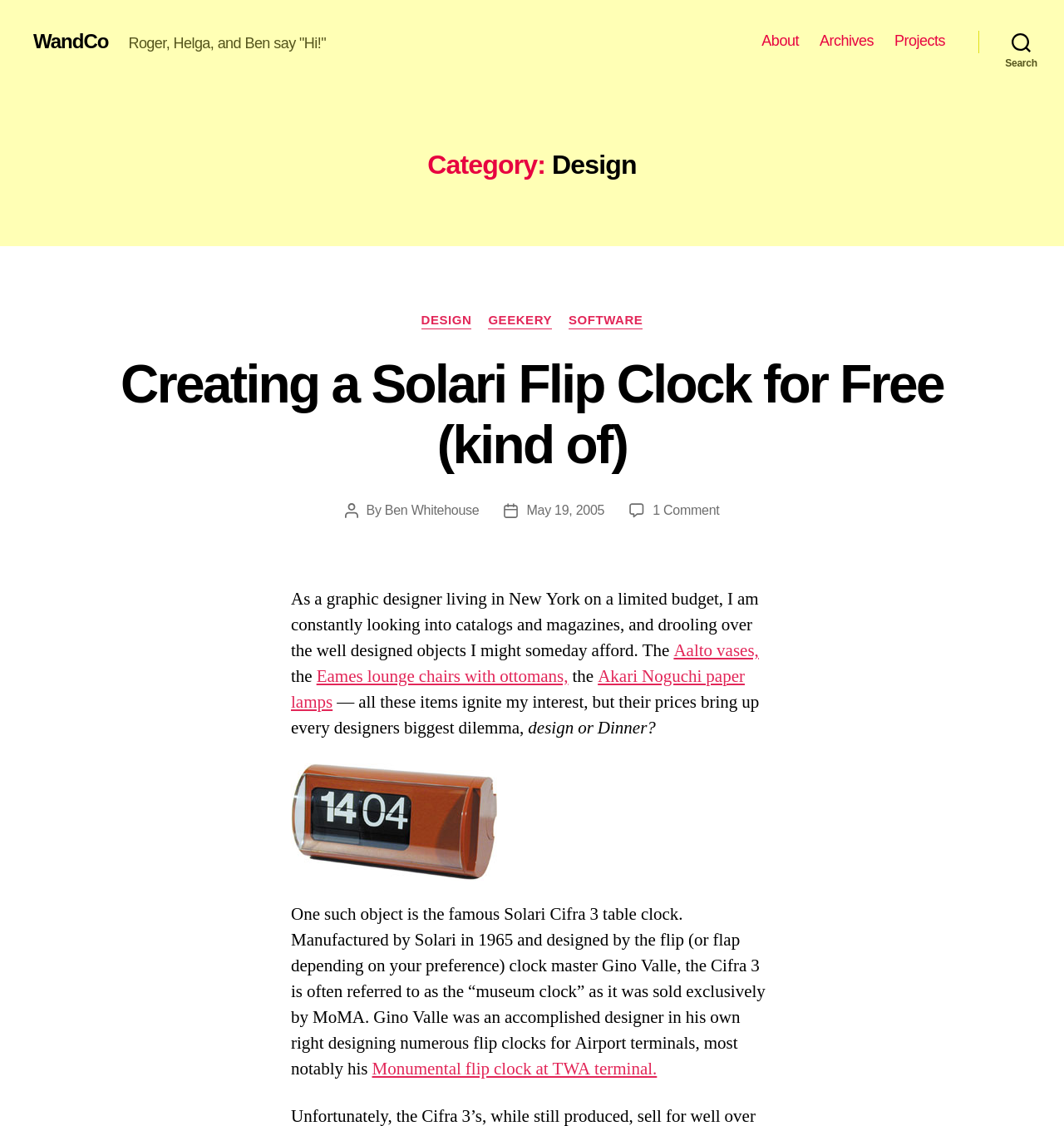Specify the bounding box coordinates of the element's region that should be clicked to achieve the following instruction: "Check the 'Monumental flip clock at TWA terminal' link". The bounding box coordinates consist of four float numbers between 0 and 1, in the format [left, top, right, bottom].

[0.35, 0.94, 0.617, 0.96]